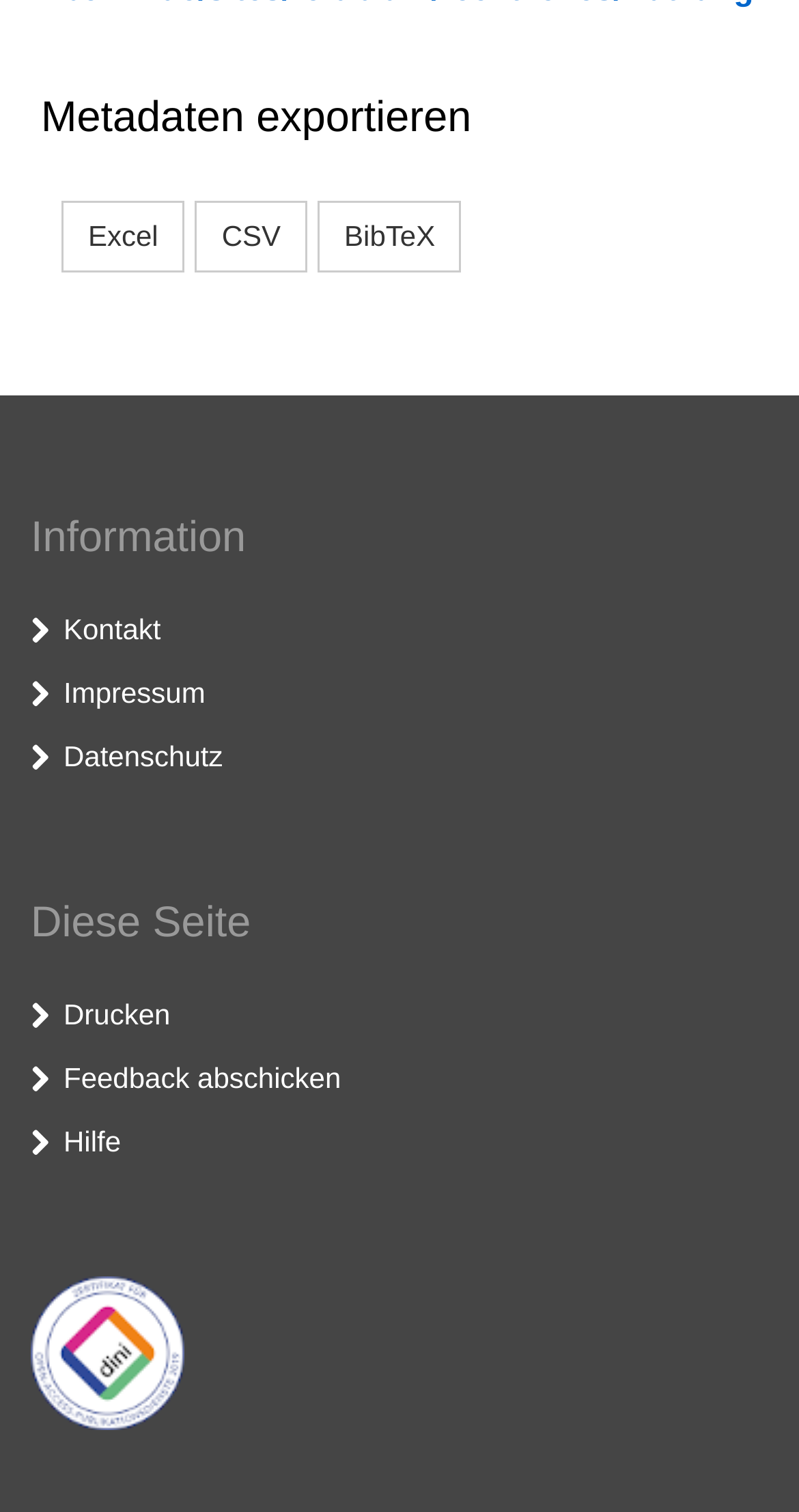Determine the bounding box coordinates of the target area to click to execute the following instruction: "Get information about this page."

[0.038, 0.591, 0.962, 0.629]